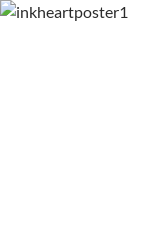What is the year of release of the movie 'Inkheart'? From the image, respond with a single word or brief phrase.

2008